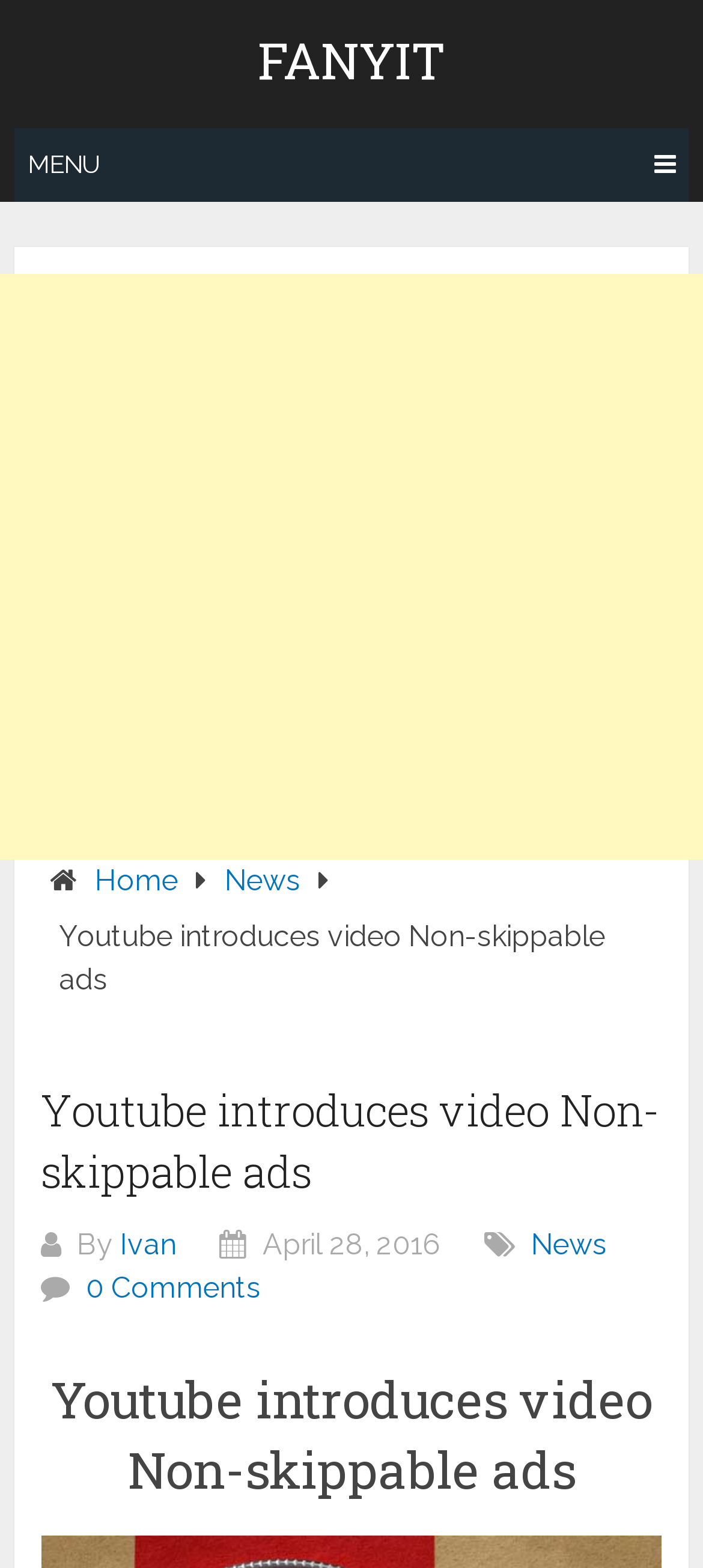Provide the bounding box coordinates of the section that needs to be clicked to accomplish the following instruction: "Read the News."

[0.32, 0.551, 0.428, 0.572]